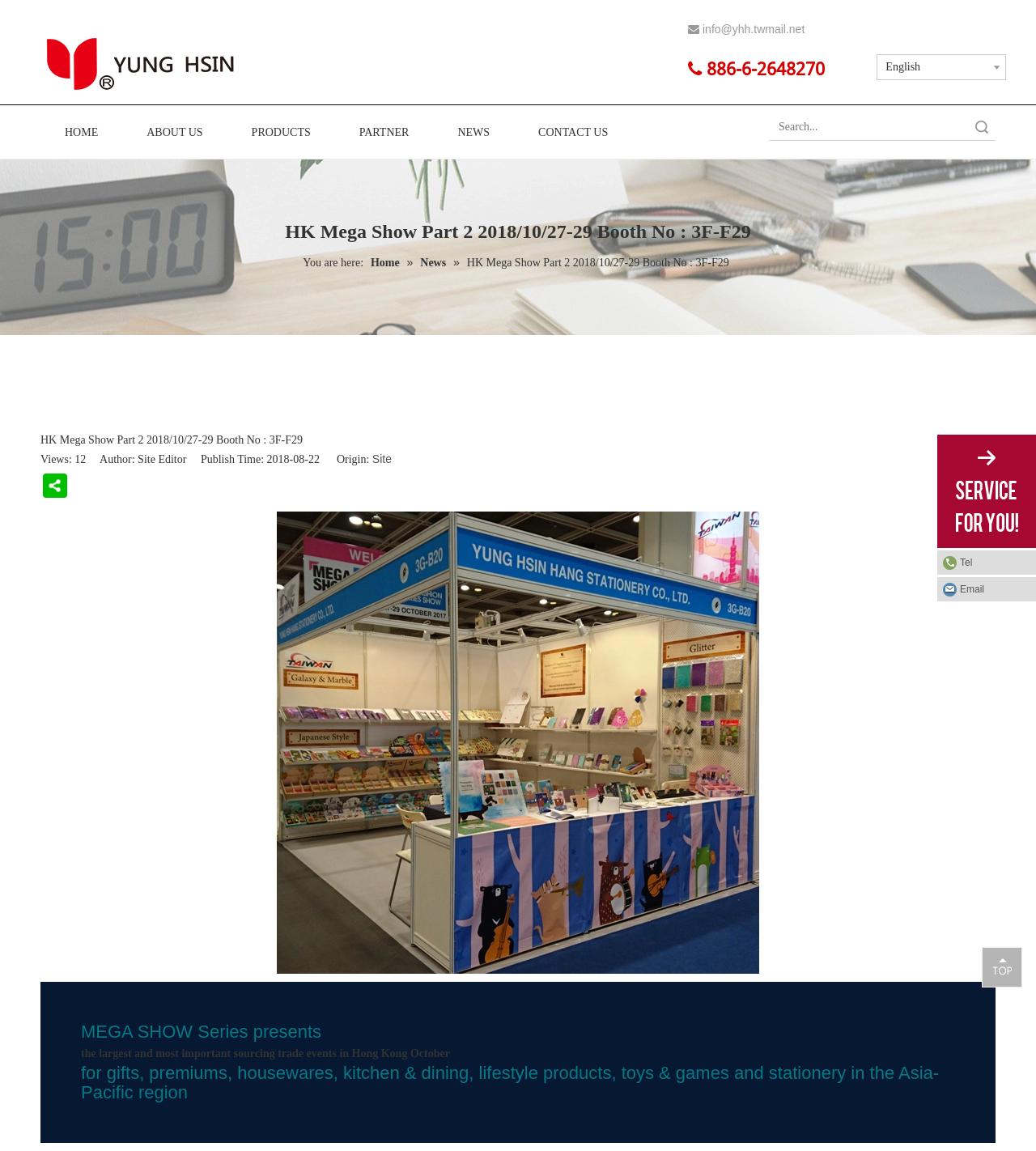Locate and provide the bounding box coordinates for the HTML element that matches this description: "info@yhh.twmail.net".

[0.678, 0.02, 0.777, 0.031]